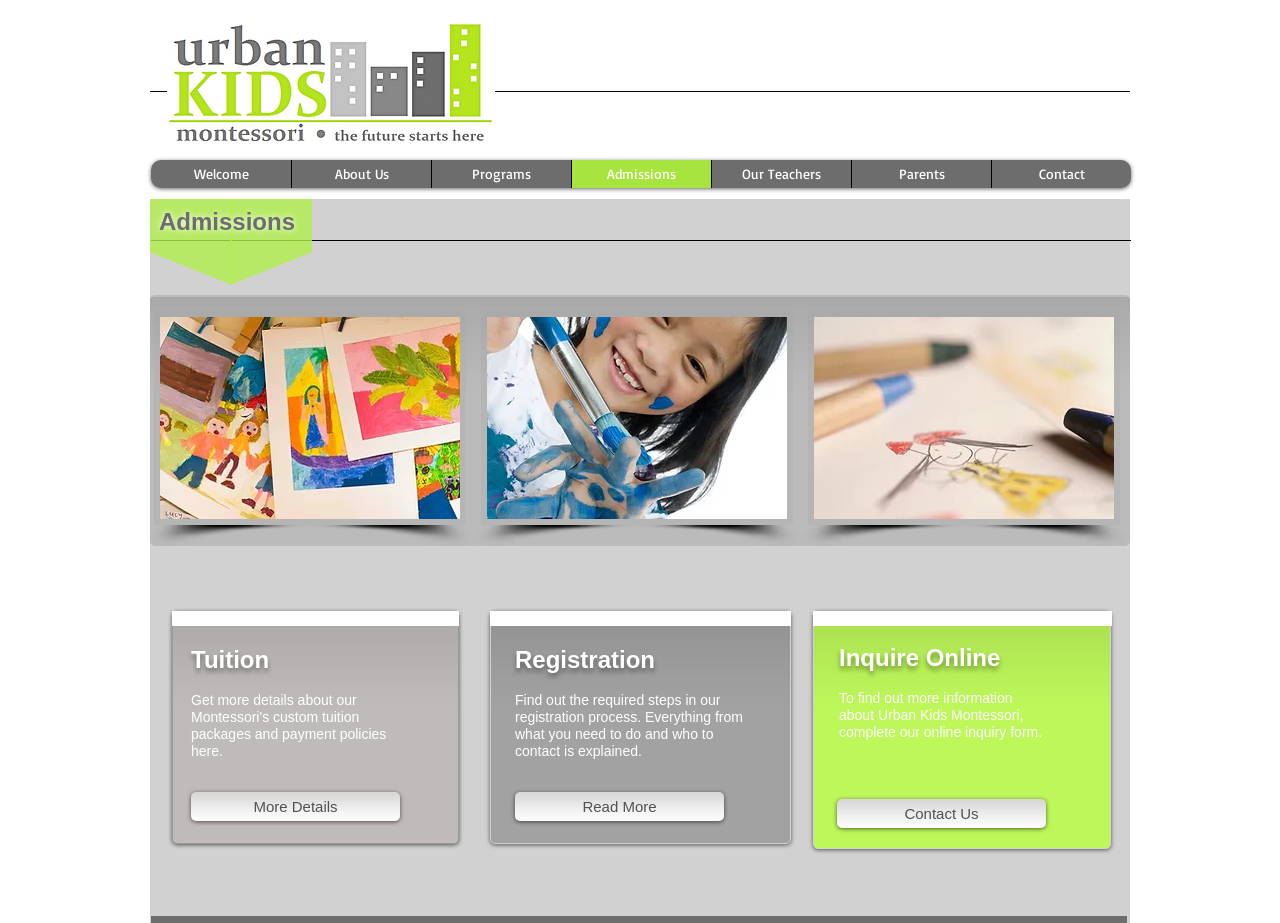What is the title of the region below the navigation?
Could you answer the question in a detailed manner, providing as much information as possible?

I looked at the heading element below the navigation links and found that it says 'Admissions', which is the title of the region.